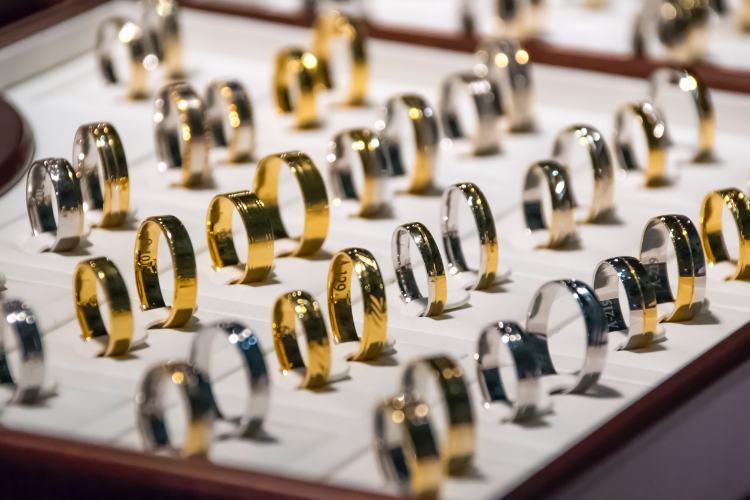Please answer the following question as detailed as possible based on the image: 
What is the purpose of the organized presentation of the rings?

The caption states that the organized presentation not only protects the rings but also makes it easy for customers to view the selection. This implies that the primary purpose of the organized presentation is twofold: to safeguard the jewelry and to facilitate easy viewing for potential customers.